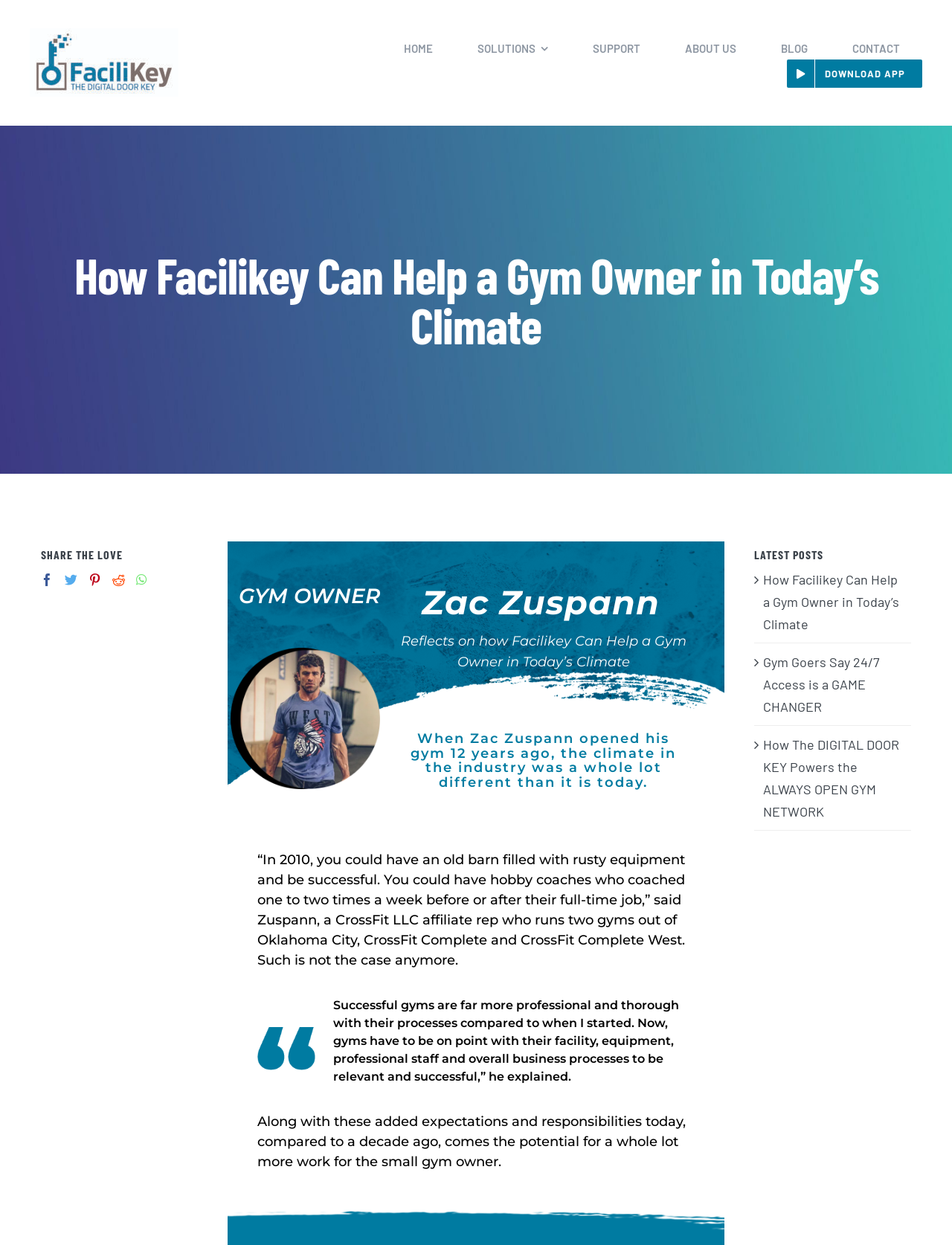Generate the title text from the webpage.

How Facilikey Can Help a Gym Owner in Today’s Climate